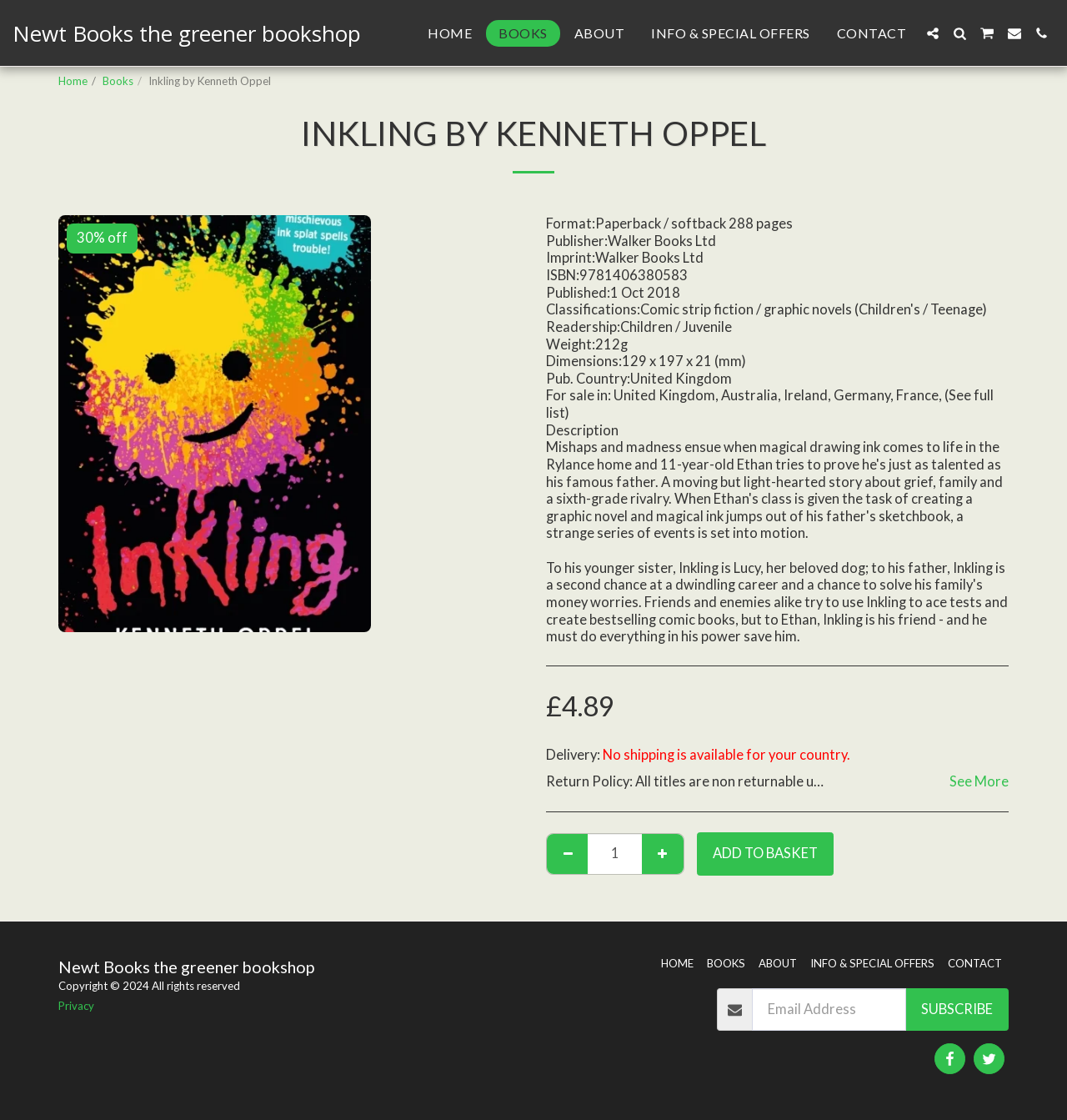Determine the bounding box coordinates for the area that should be clicked to carry out the following instruction: "Click the 'Previous slide' button".

None